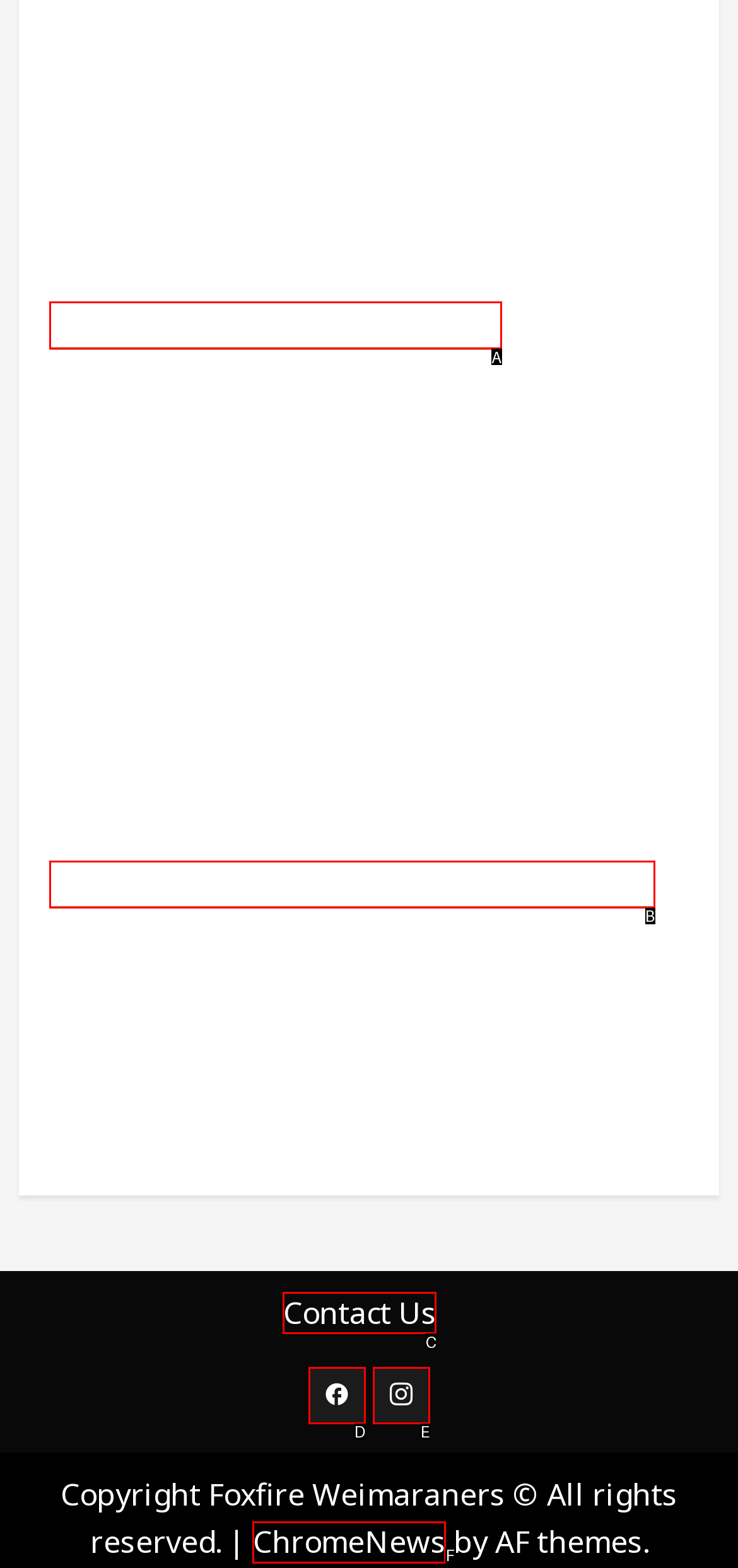Tell me which one HTML element best matches the description: ChromeNews
Answer with the option's letter from the given choices directly.

F